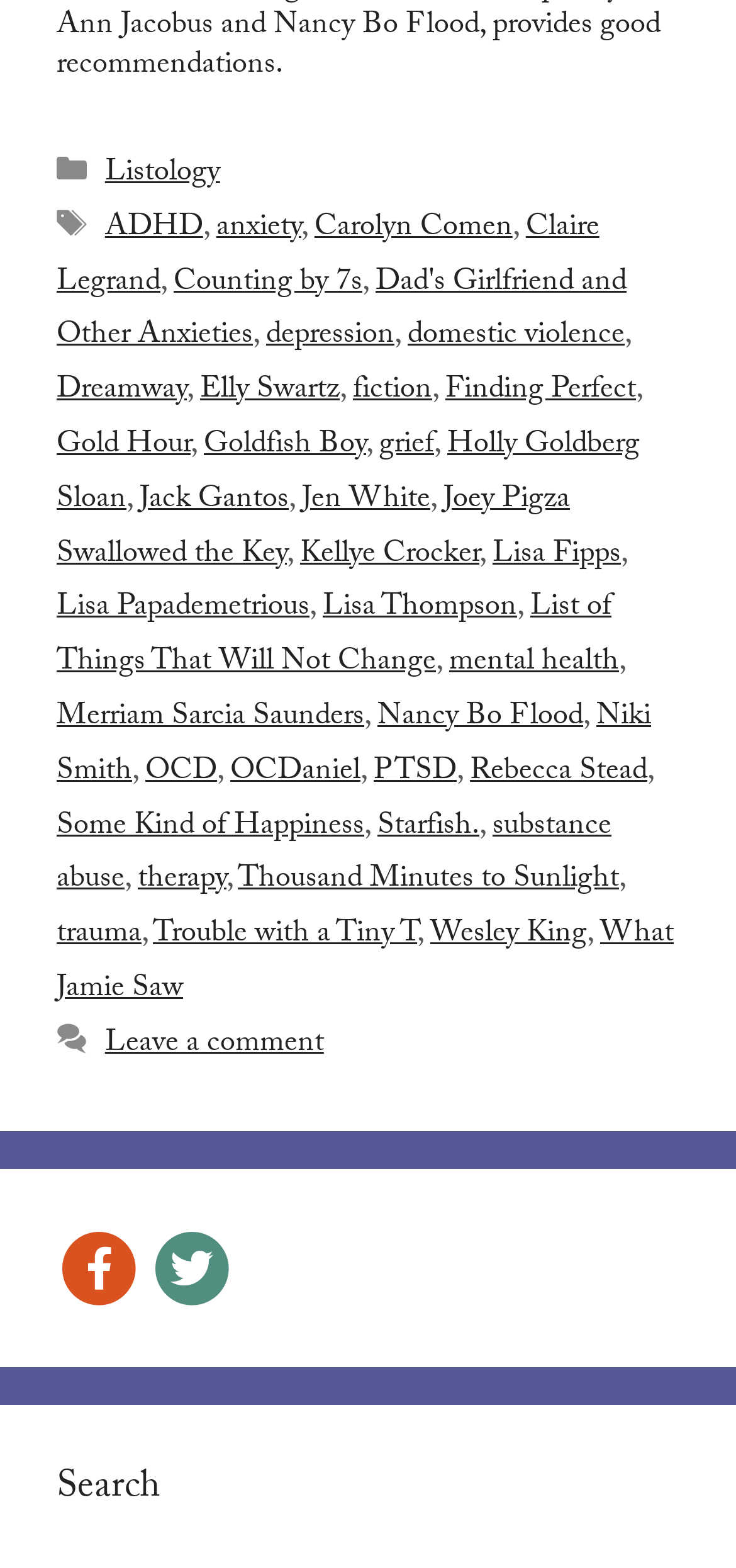Please identify the bounding box coordinates of the element I should click to complete this instruction: 'Search for something'. The coordinates should be given as four float numbers between 0 and 1, like this: [left, top, right, bottom].

[0.077, 0.932, 0.923, 0.968]